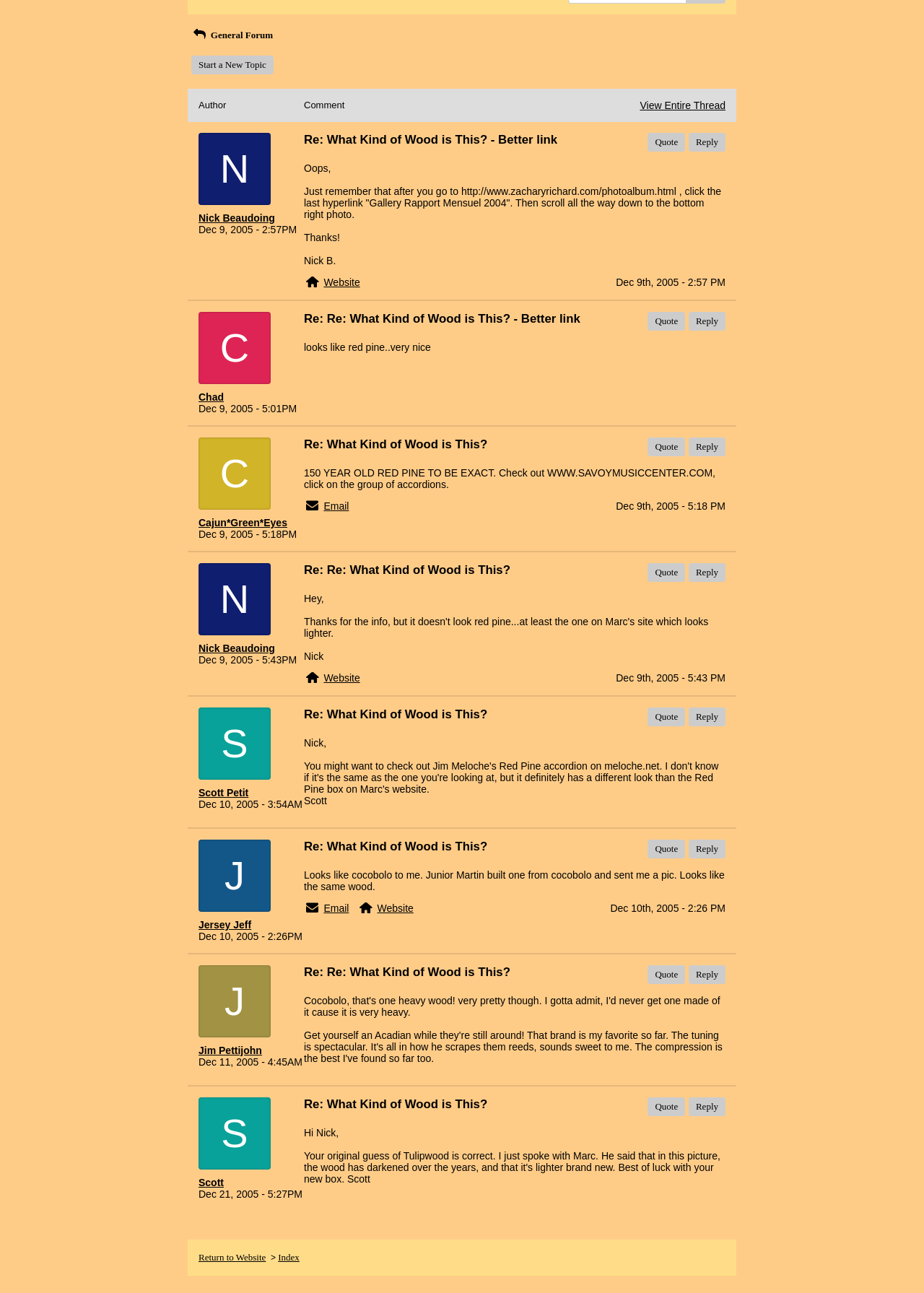Please locate the UI element described by "Quote" and provide its bounding box coordinates.

[0.701, 0.649, 0.742, 0.664]